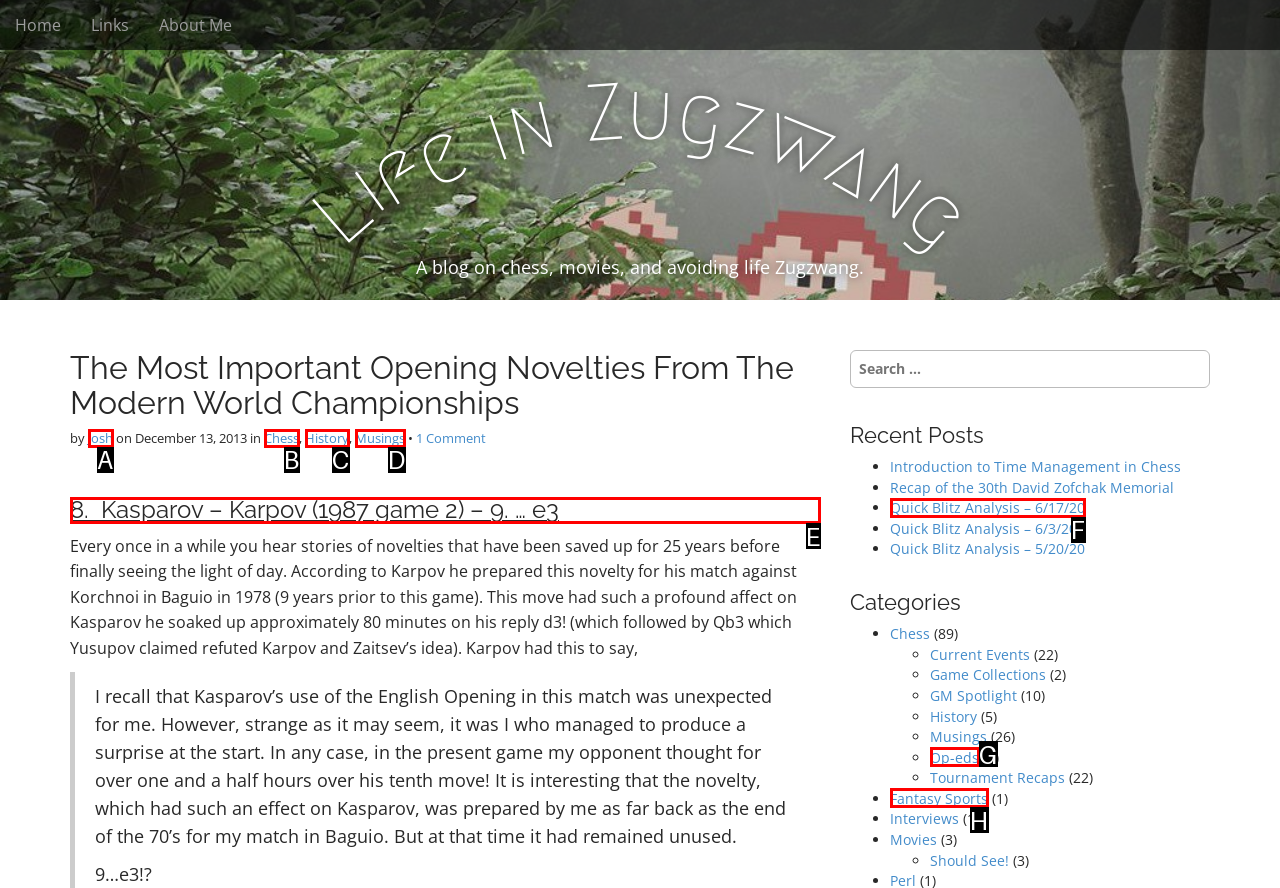Which option should be clicked to complete this task: Read the article '8. Kasparov – Karpov (1987 game 2) – 9. … e3'
Reply with the letter of the correct choice from the given choices.

E